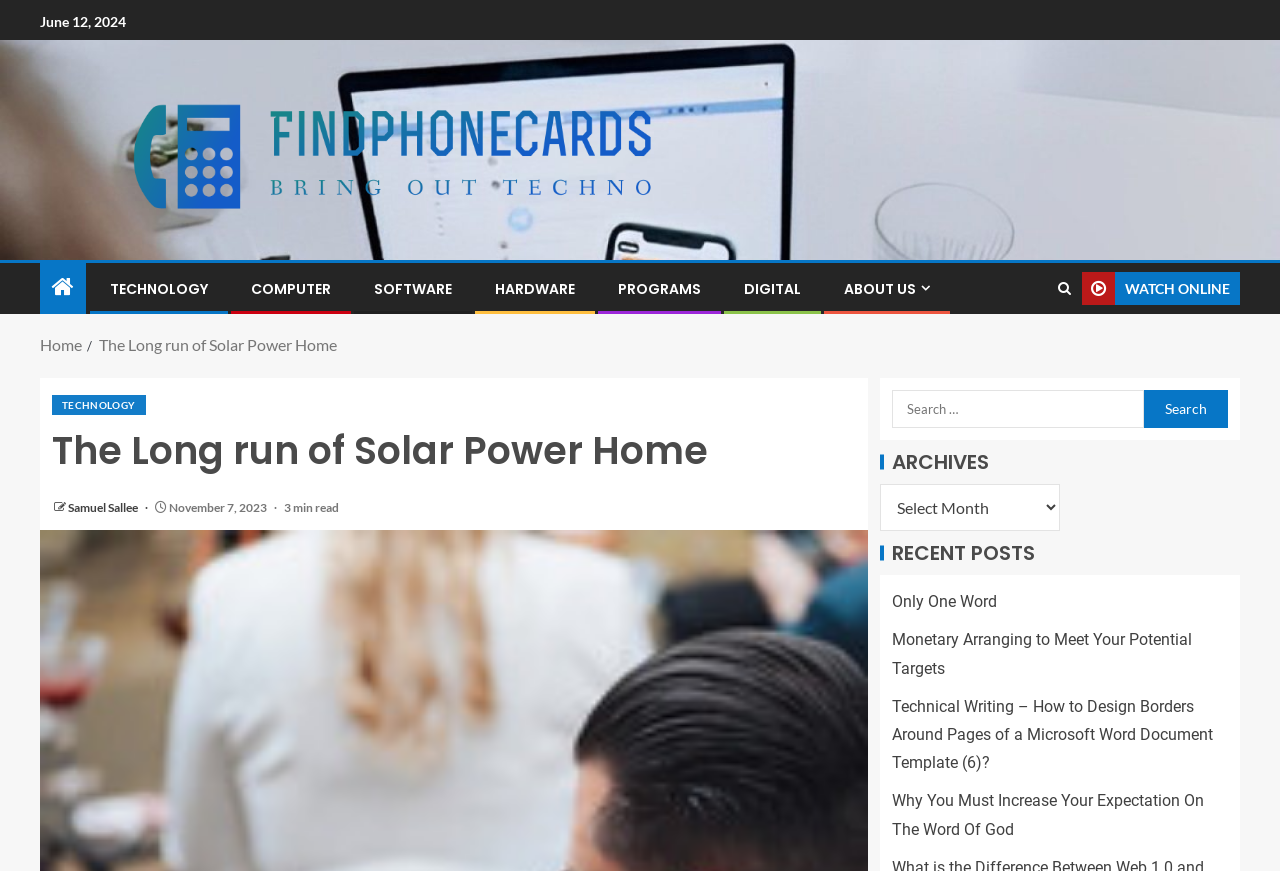What is the date of the article?
Give a single word or phrase as your answer by examining the image.

November 7, 2023